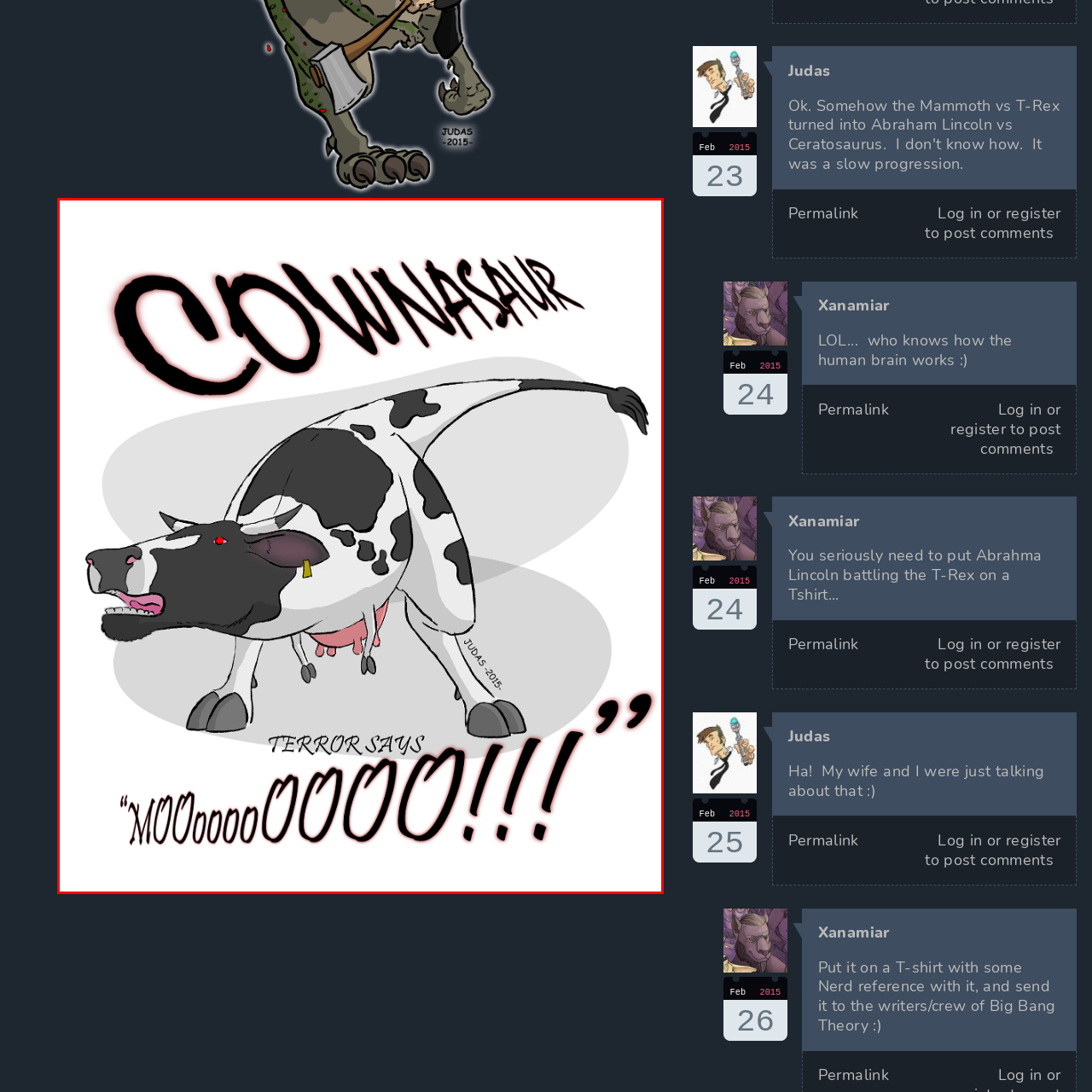What is the background of the image?
Pay attention to the segment of the image within the red bounding box and offer a detailed answer to the question.

The background of the image consists of light, flowing shapes that enhance the lively and cartoonish aesthetic, framing the character and providing visual interest.